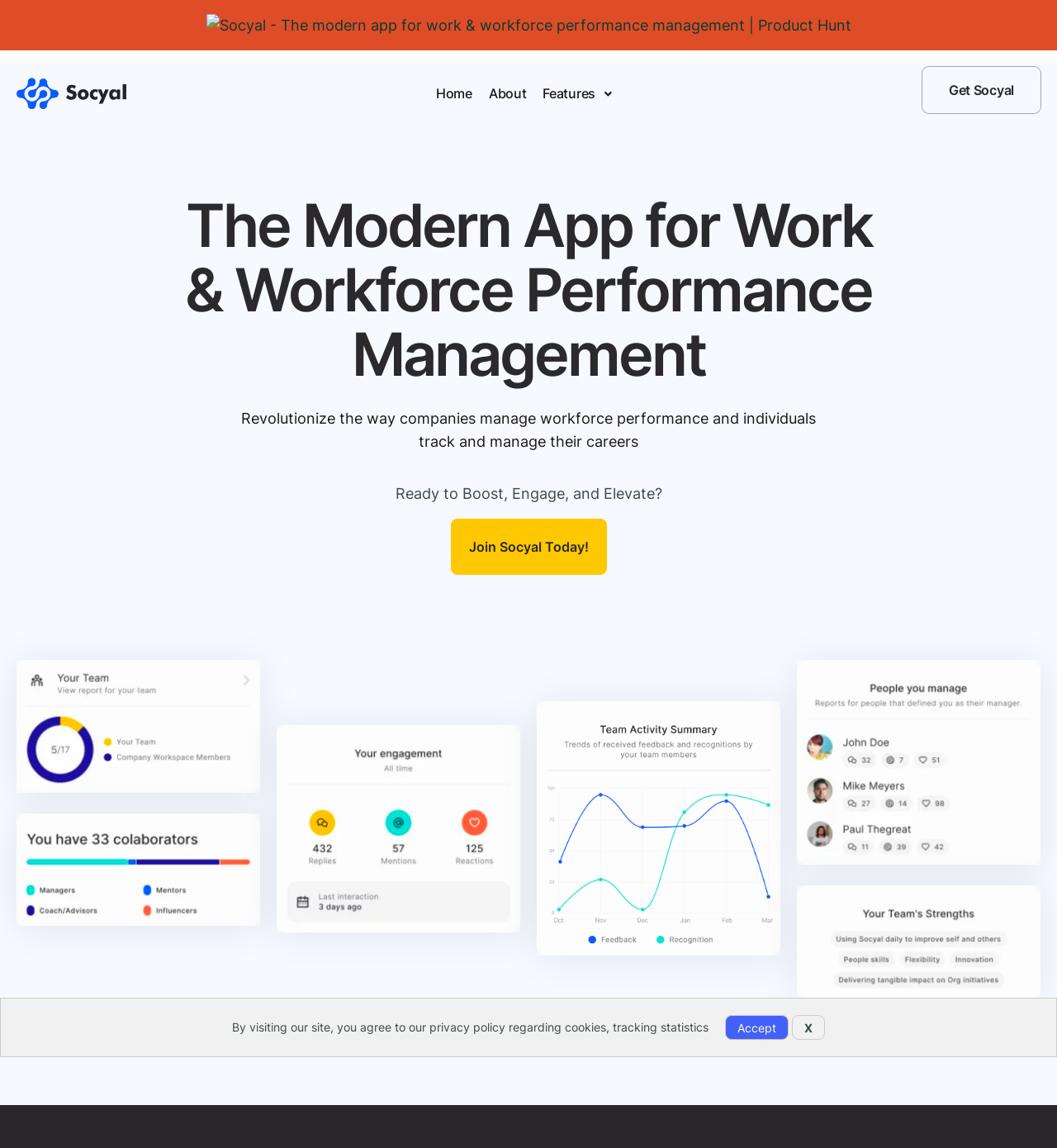Determine the primary headline of the webpage.

The Modern App for Work & Workforce Performance Management